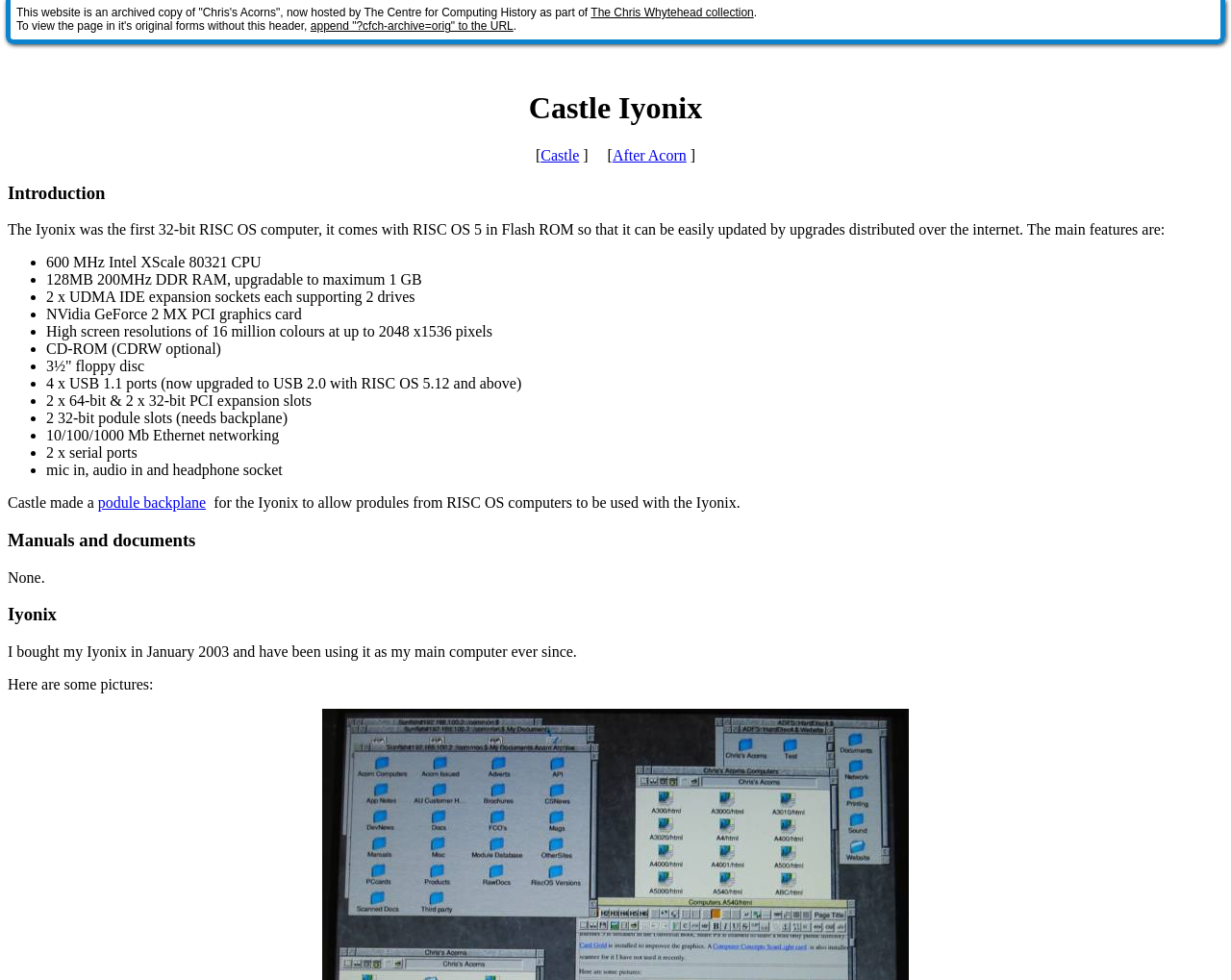Articulate a complete and detailed caption of the webpage elements.

The webpage is about Chris's Acorns, specifically focusing on the Castle Iyonix, a 32-bit RISC OS computer. At the top, there is a brief introduction to the website, which is an archived copy of "Chris's Acorns" hosted by The Centre for Computing History. 

Below this introduction, there is a heading "Castle Iyonix" that spans almost the entire width of the page. Underneath this heading, there are three links: "Castle", a separator, and "After Acorn". 

The "Introduction" section follows, which provides an overview of the Iyonix computer, including its features such as a 600 MHz Intel XScale 80321 CPU, 128MB of RAM, and a NVidia GeForce 2 MX PCI graphics card. This section is organized as a list with 13 bullet points, each describing a specific feature of the computer.

Further down the page, there is a section about Castle making a podule backplane for the Iyonix, allowing users to utilize produles from RISC OS computers with the Iyonix.

The next section is titled "Manuals and documents", but it simply states that there are none available.

The final section is about the author's personal experience with the Iyonix, stating that they bought the computer in January 2003 and have been using it as their main computer ever since. This section also mentions that there are some pictures available, but they are not described in the accessibility tree.